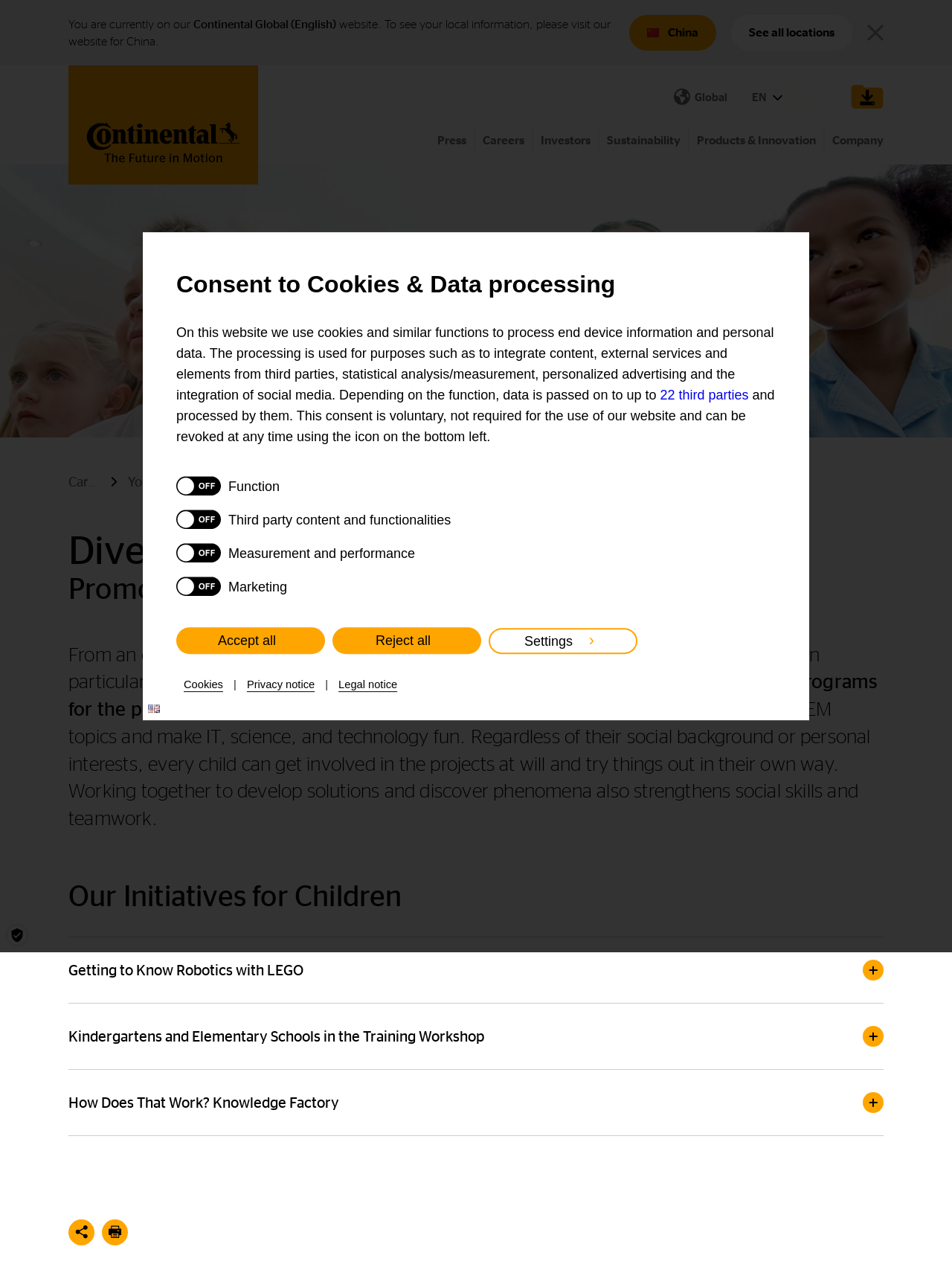Locate the bounding box of the UI element with the following description: "Press".

[0.452, 0.101, 0.498, 0.121]